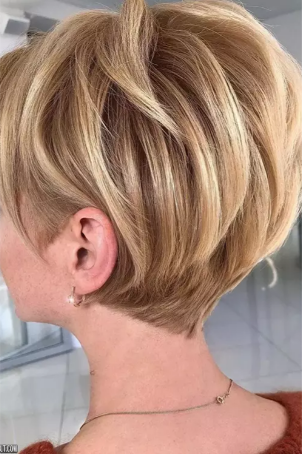Use the information in the screenshot to answer the question comprehensively: What is the shape of the haircut at the back?

According to the caption, 'the back of the hair is cut short and tapered', which means the haircut is tapered at the back, creating a sleek silhouette.